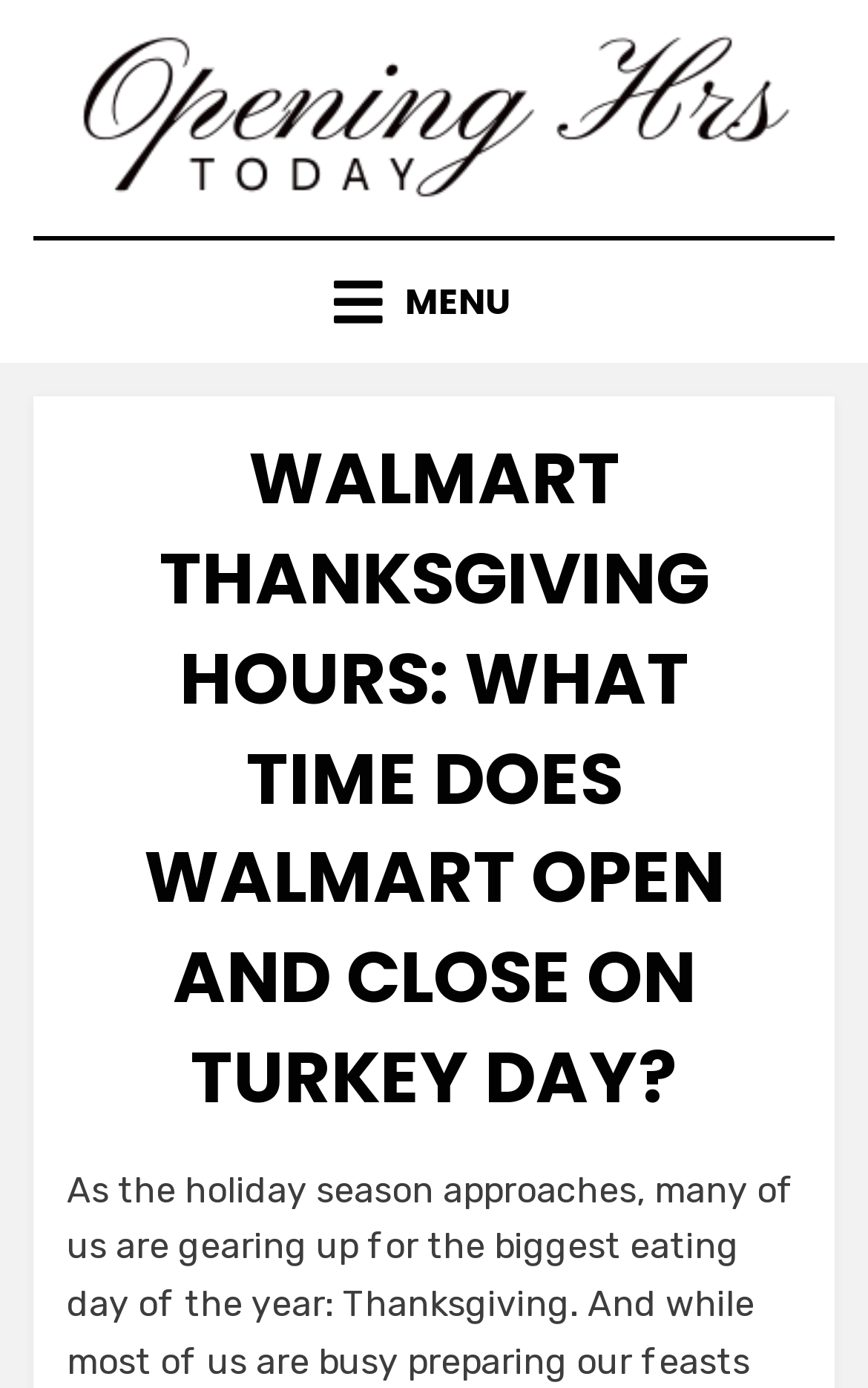Generate a comprehensive description of the contents of the webpage.

The webpage is about Walmart's Thanksgiving hours, specifically discussing the store's operating hours on Turkey Day. At the top of the page, there is a prominent link titled "Opening Hours Today" accompanied by an image with the same title, taking up most of the top section. 

Below this, there is a menu link denoted by the icon '\uf0c9 MENU' on the left side of the page. This menu is followed by a large header that spans most of the page's width, containing the title "WALMART THANKSGIVING HOURS: WHAT TIME DOES WALMART OPEN AND CLOSE ON TURKEY DAY?".

Underneath the header, there is a section with the author's name, "admin", and the post's publication date, "December 26, 2023". The author's name and publication date are positioned on the right side of the page, with the publication date being denoted by a clock icon '\uf073'.